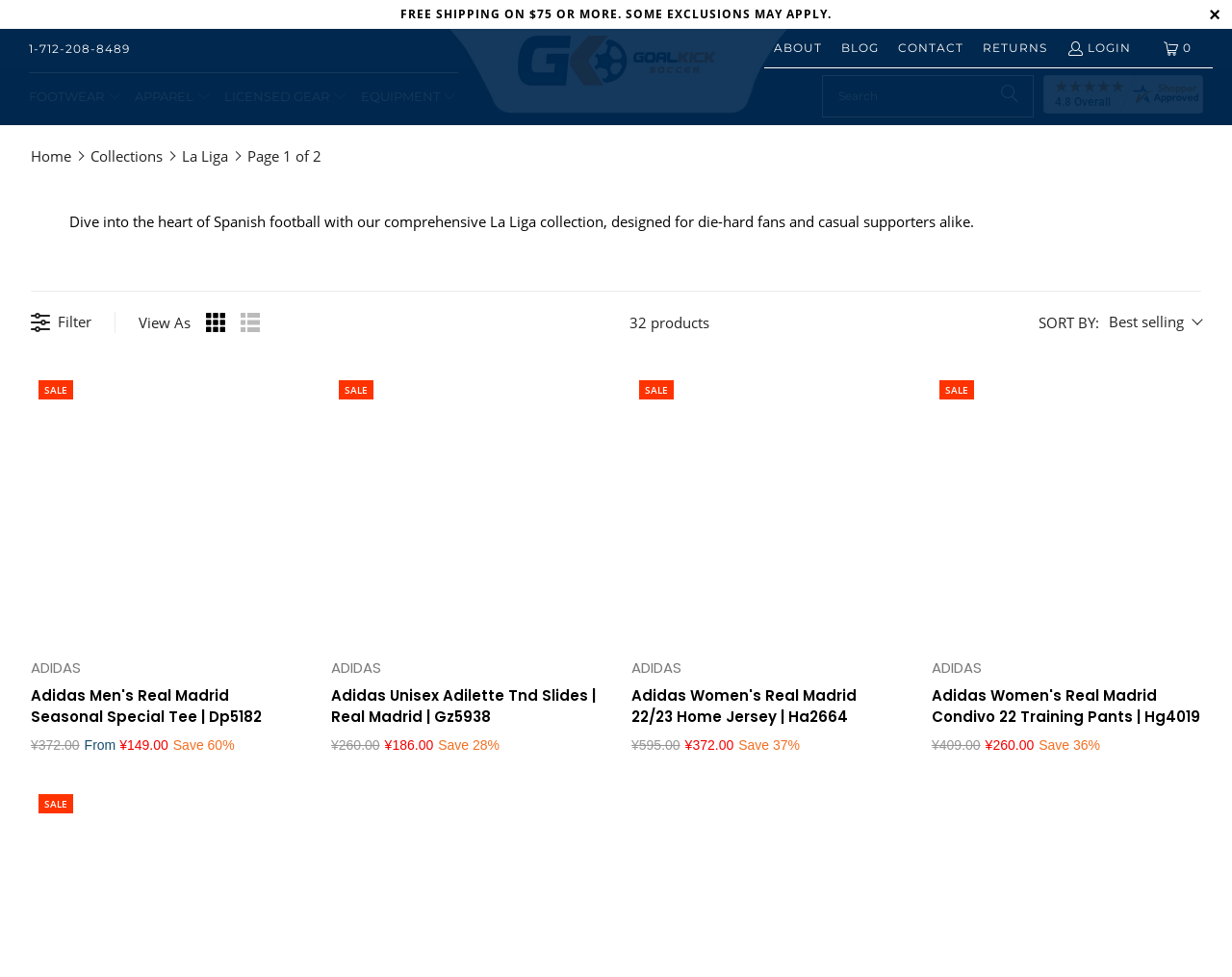Respond with a single word or phrase for the following question: 
How many products are being displayed on this webpage?

32 products